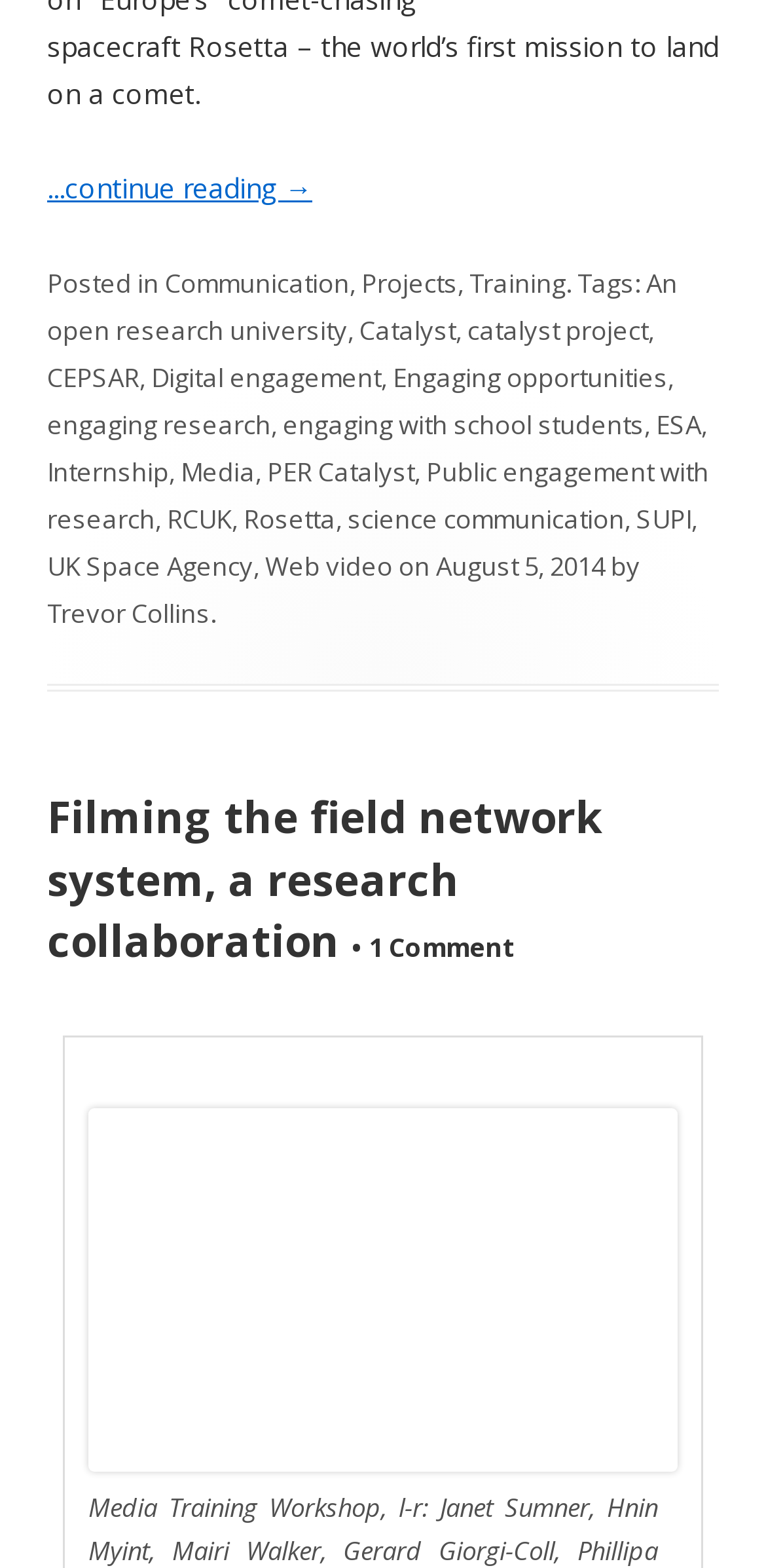Locate the bounding box of the user interface element based on this description: "Projects".

[0.472, 0.169, 0.597, 0.191]